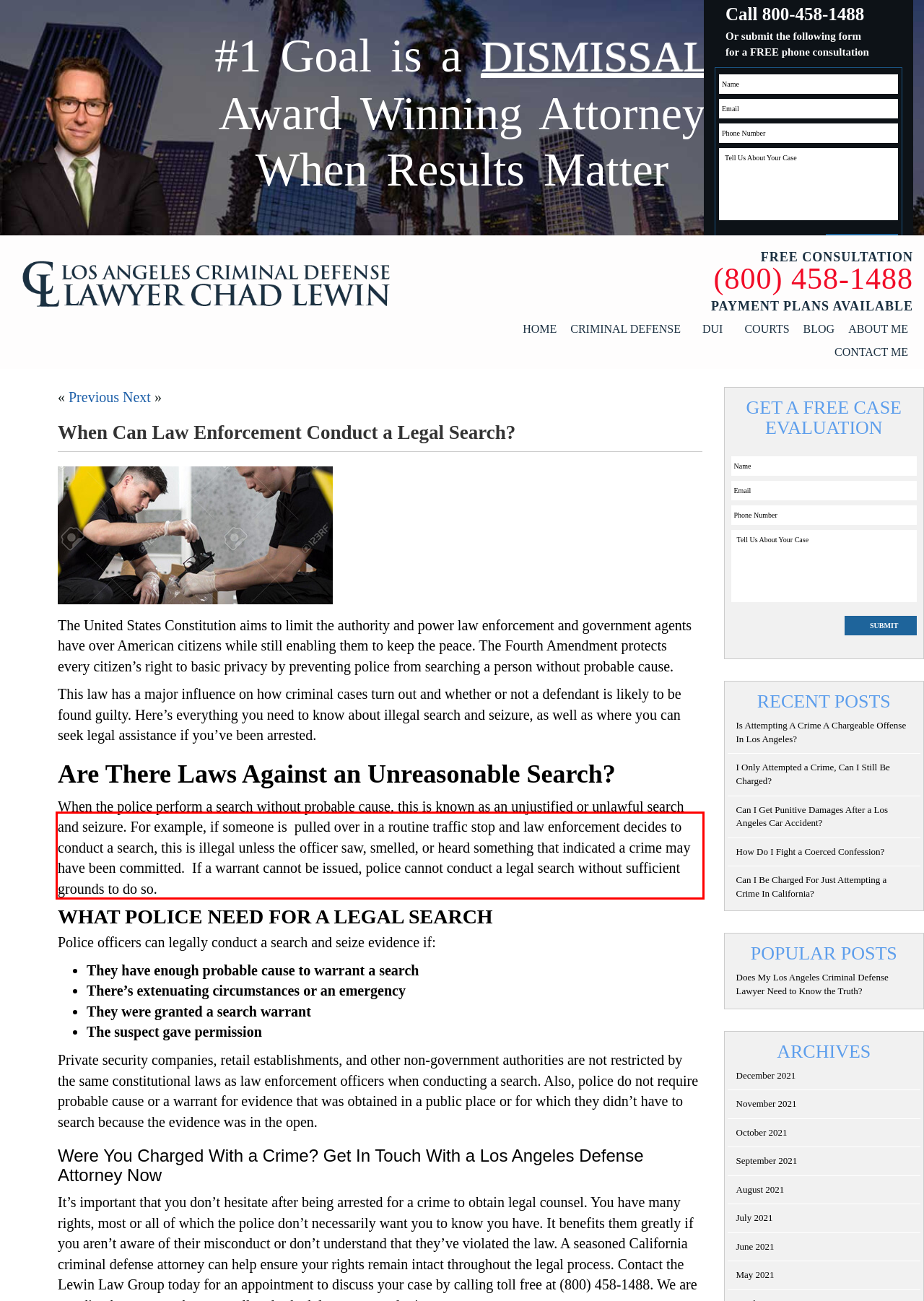Given a screenshot of a webpage, identify the red bounding box and perform OCR to recognize the text within that box.

Private security companies, retail establishments, and other non-government authorities are not restricted by the same constitutional laws as law enforcement officers when conducting a search. Also, police do not require probable cause or a warrant for evidence that was obtained in a public place or for which they didn’t have to search because the evidence was in the open.